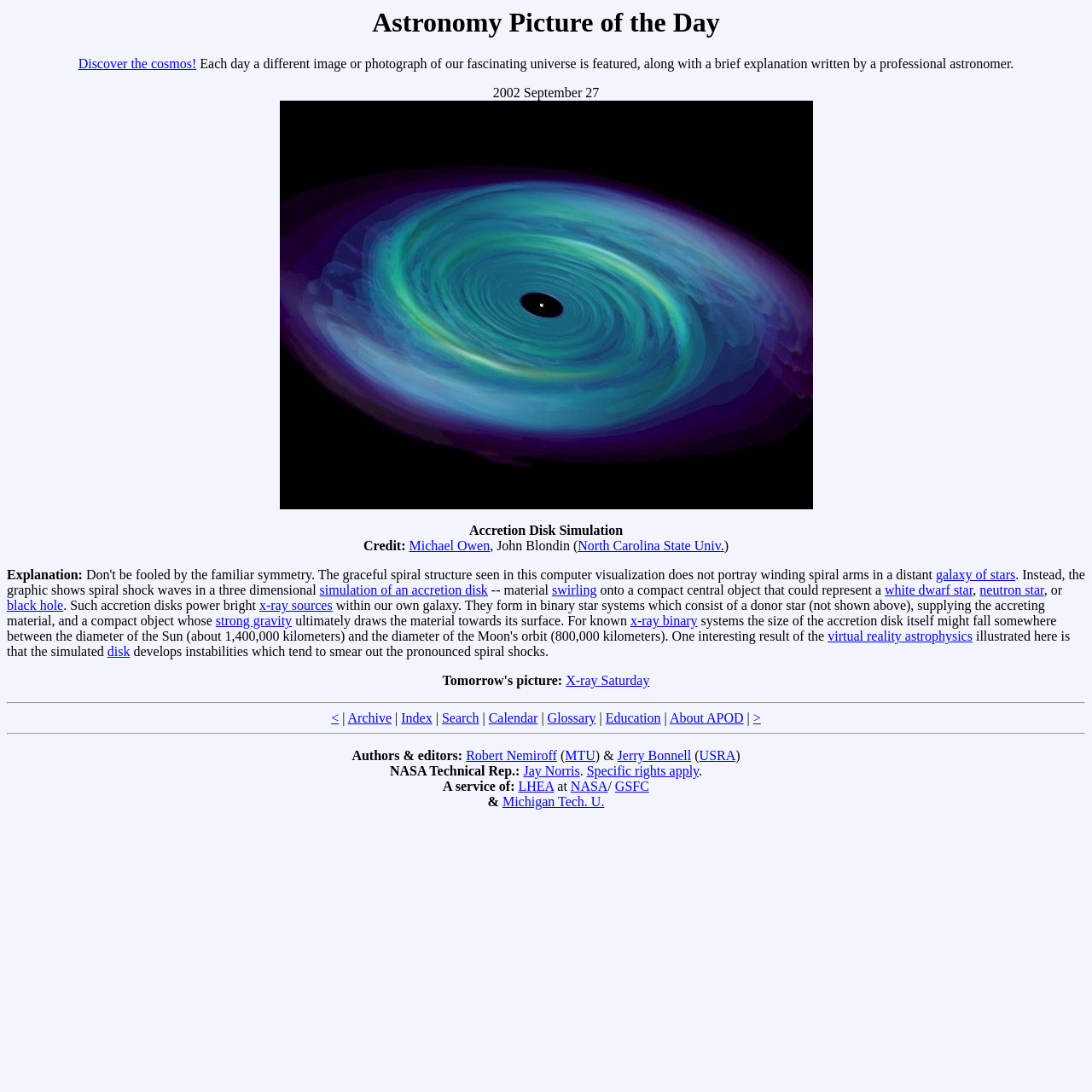What is the purpose of the accretion disk?
Please provide a comprehensive answer based on the visual information in the image.

The purpose of the accretion disk is obtained from the static text element 'Such accretion disks power bright x-ray sources within our own galaxy.' which is located in the middle of the webpage.